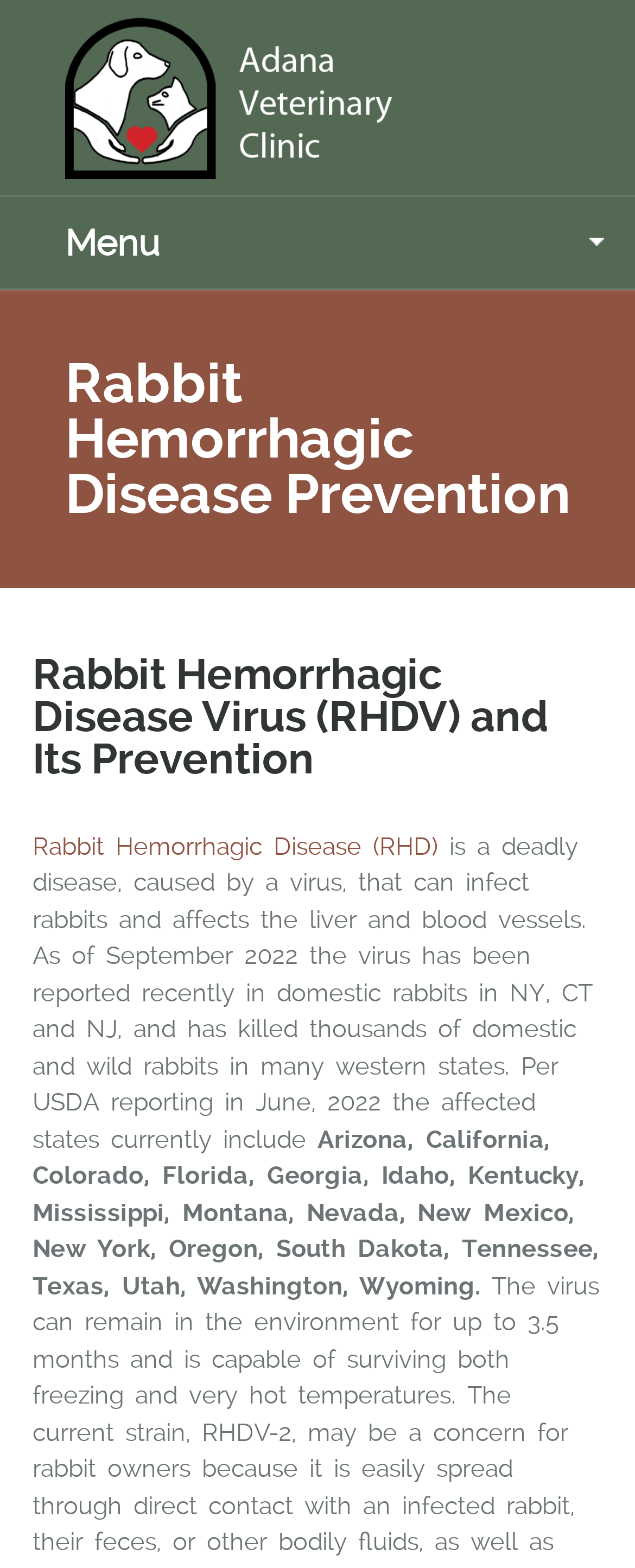Write an exhaustive caption that covers the webpage's main aspects.

The webpage is about Rabbit Hemorrhagic Disease Prevention, specifically focusing on the Adana Veterinary Clinic. At the top left corner, there is a link with no text. Next to it, on the top right corner, is a "Menu" link. Below these links, the main title "Rabbit Hemorrhagic Disease Prevention" is prominently displayed across the entire width of the page.

Further down, there is a subheading "Rabbit Hemorrhagic Disease Virus (RHDV) and Its Prevention" that spans almost the entire width of the page. Underneath this subheading, there is a link to "Rabbit Hemorrhagic Disease (RHD)" on the left side of the page. To the right of this link, there is a block of text that describes the disease, stating that it is deadly, caused by a virus, and affects the liver and blood vessels of rabbits. The text also mentions recent outbreaks in various states, including New York, Connecticut, and New Jersey.

Below this text, there is a list of affected states, including Arizona, California, Colorado, and many others, which takes up a significant portion of the page. Overall, the webpage appears to be providing information and resources related to Rabbit Hemorrhagic Disease Prevention, with a focus on the Adana Veterinary Clinic.